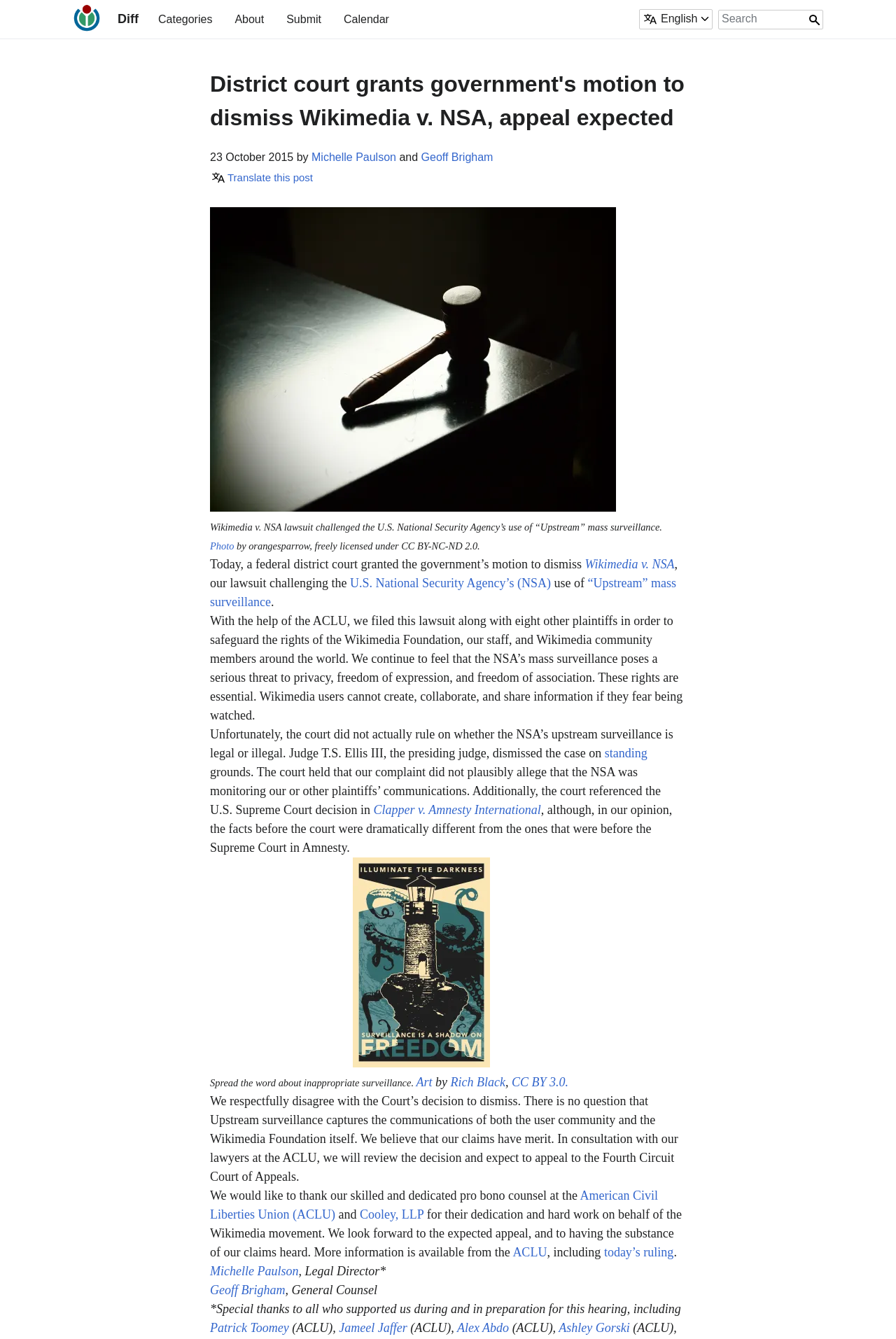What is the name of the judge who dismissed the case?
Please craft a detailed and exhaustive response to the question.

According to the article, the court did not actually rule on whether the NSA's upstream surveillance is legal or illegal. Instead, Judge T.S. Ellis III, the presiding judge, dismissed the case on standing grounds.